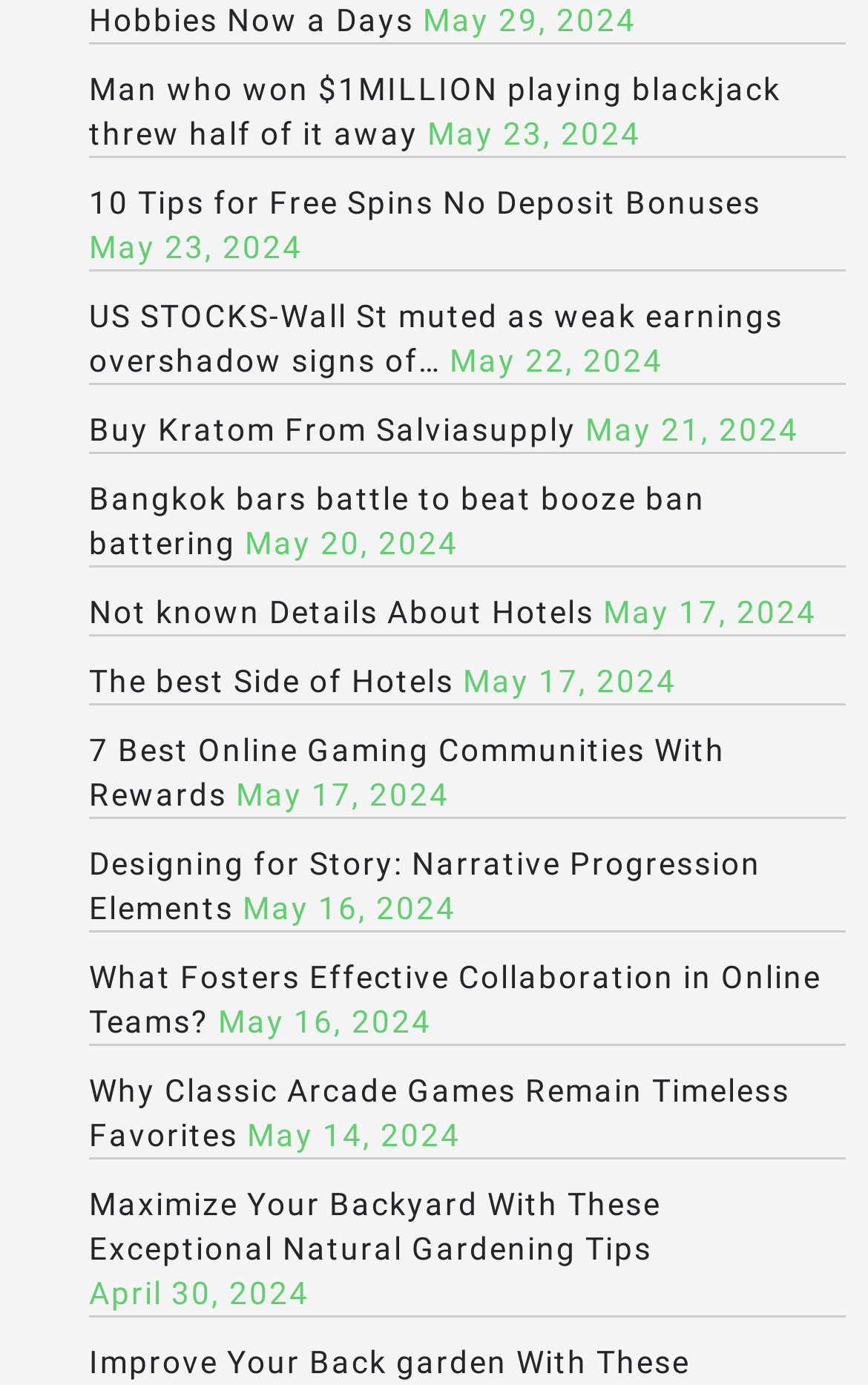What is the topic of the news article with the date 'May 23, 2024'?
Please respond to the question with a detailed and well-explained answer.

I looked at the news article with the date 'May 23, 2024' and found that its topic is '10 Tips for Free Spins No Deposit Bonuses'.